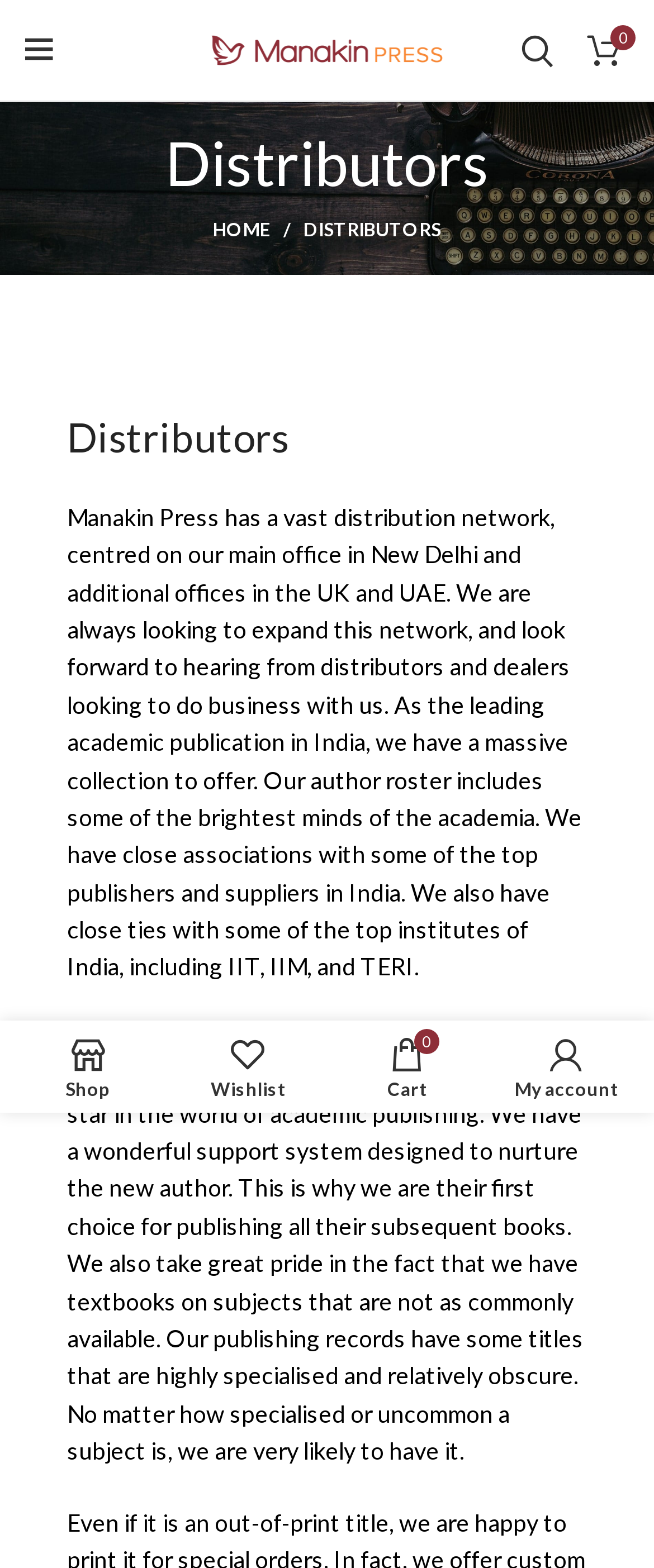What is the main office location of Manakin Press?
Using the visual information from the image, give a one-word or short-phrase answer.

New Delhi